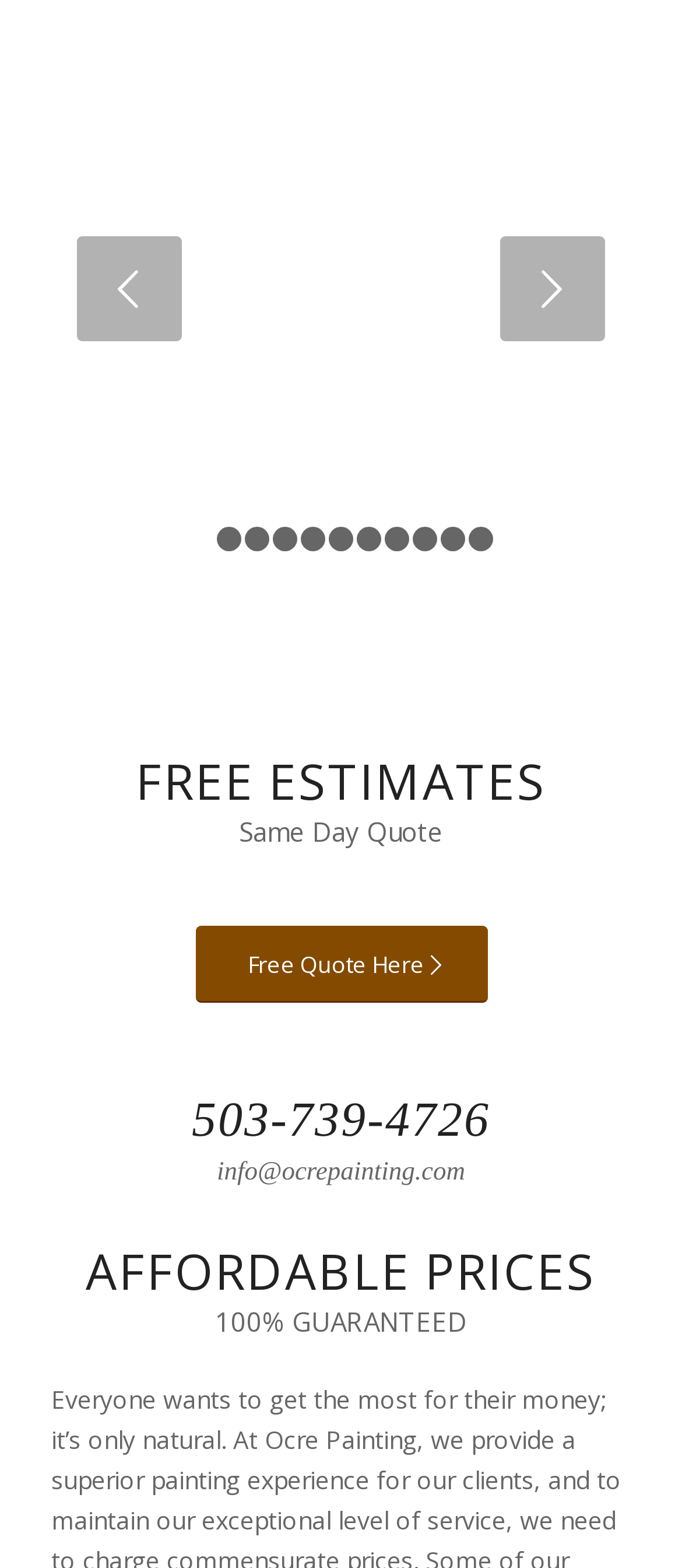Pinpoint the bounding box coordinates of the element you need to click to execute the following instruction: "Get a free quote". The bounding box should be represented by four float numbers between 0 and 1, in the format [left, top, right, bottom].

[0.286, 0.589, 0.714, 0.639]